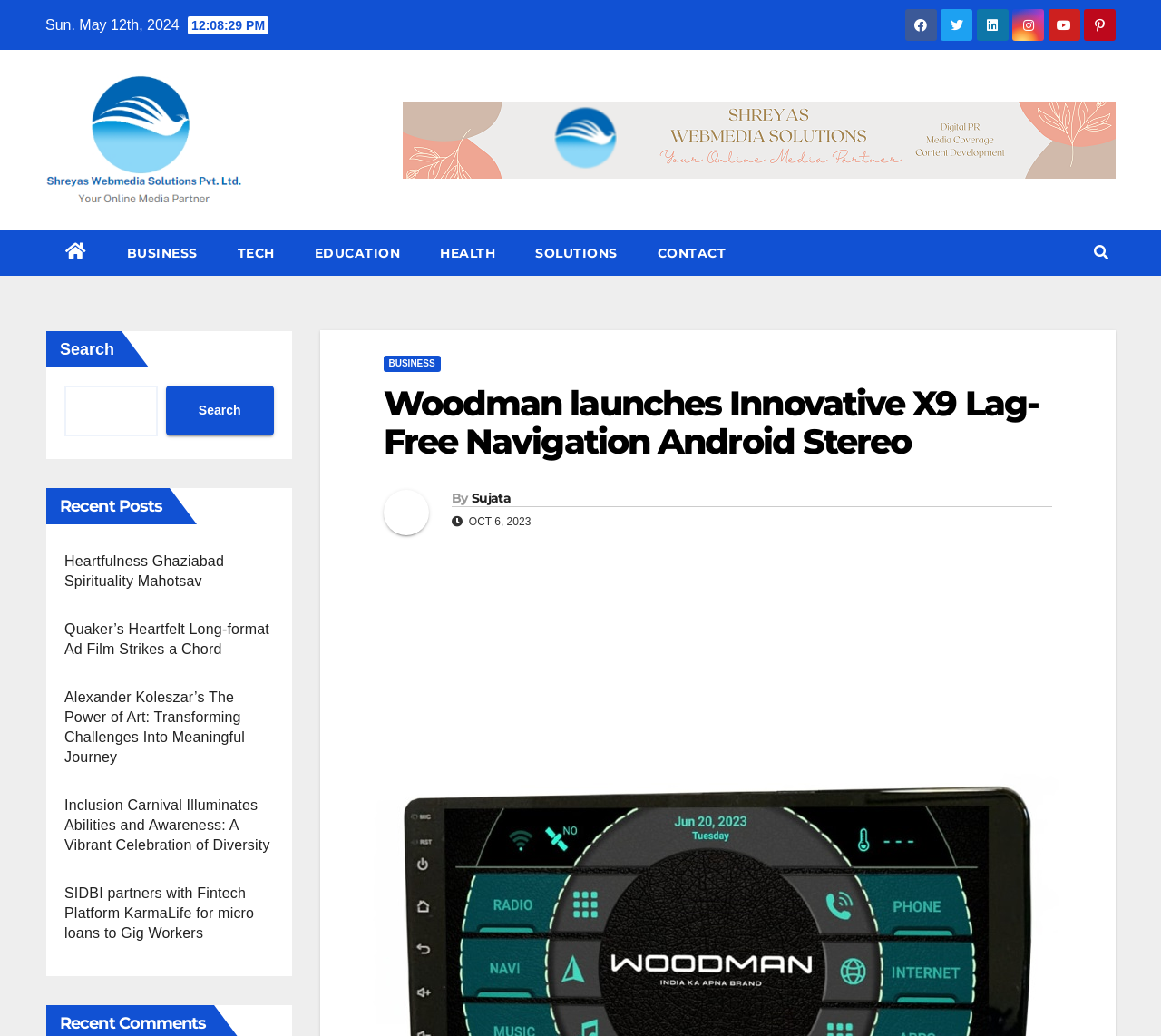Identify the bounding box coordinates for the region to click in order to carry out this instruction: "View recent posts". Provide the coordinates using four float numbers between 0 and 1, formatted as [left, top, right, bottom].

[0.04, 0.471, 0.146, 0.506]